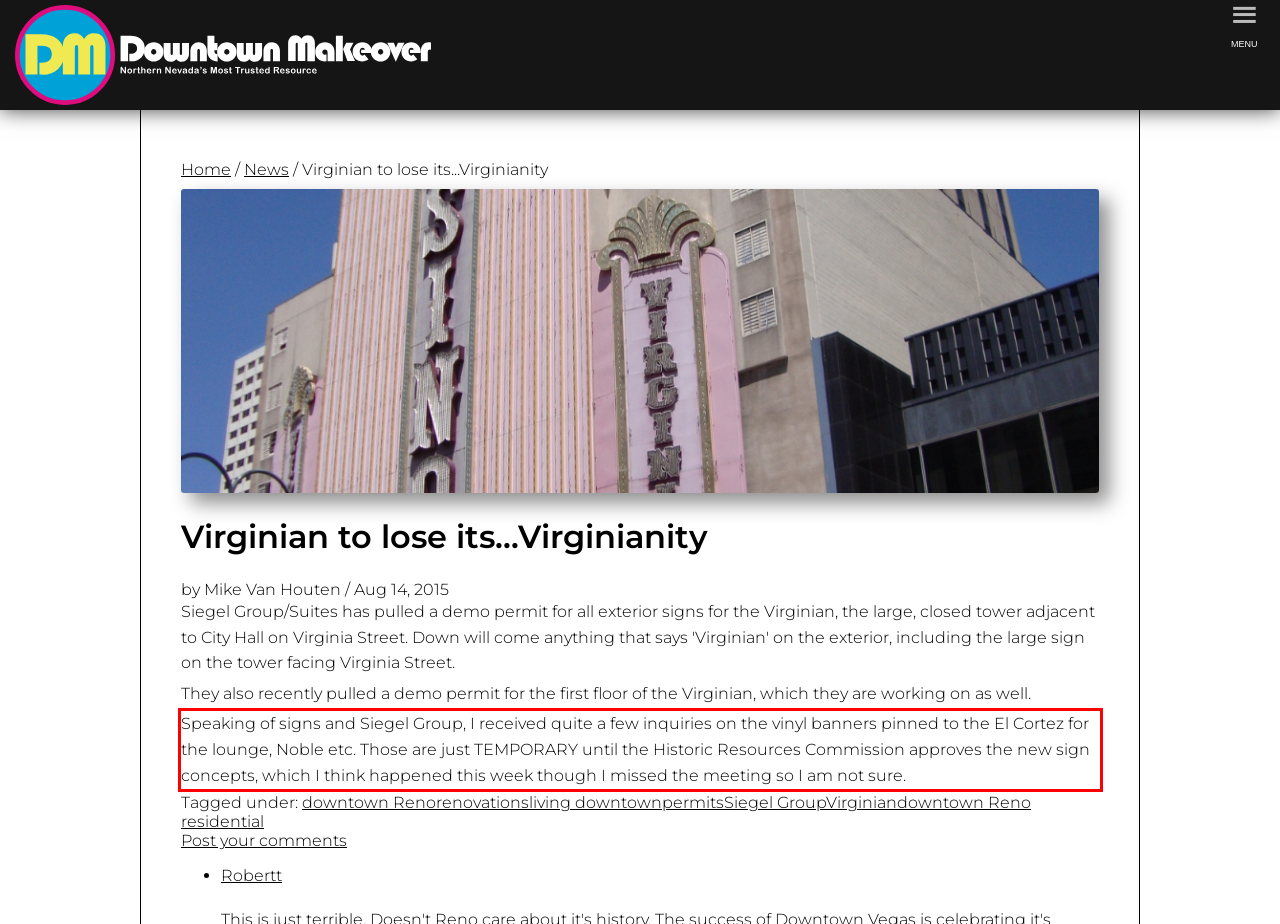Given a webpage screenshot, identify the text inside the red bounding box using OCR and extract it.

Speaking of signs and Siegel Group, I received quite a few inquiries on the vinyl banners pinned to the El Cortez for the lounge, Noble etc. Those are just TEMPORARY until the Historic Resources Commission approves the new sign concepts, which I think happened this week though I missed the meeting so I am not sure.